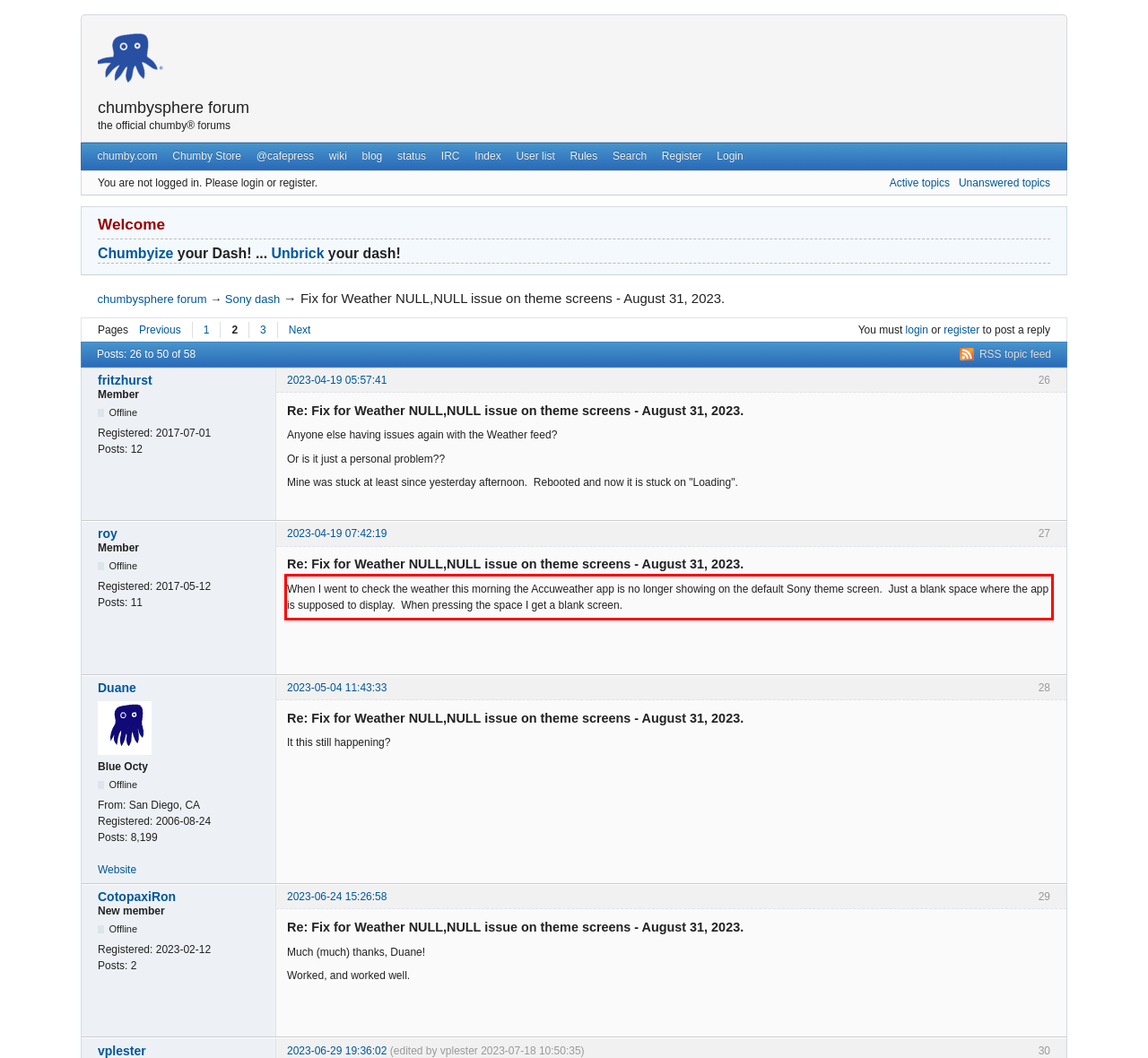You have a screenshot of a webpage where a UI element is enclosed in a red rectangle. Perform OCR to capture the text inside this red rectangle.

When I went to check the weather this morning the Accuweather app is no longer showing on the default Sony theme screen. Just a blank space where the app is supposed to display. When pressing the space I get a blank screen.